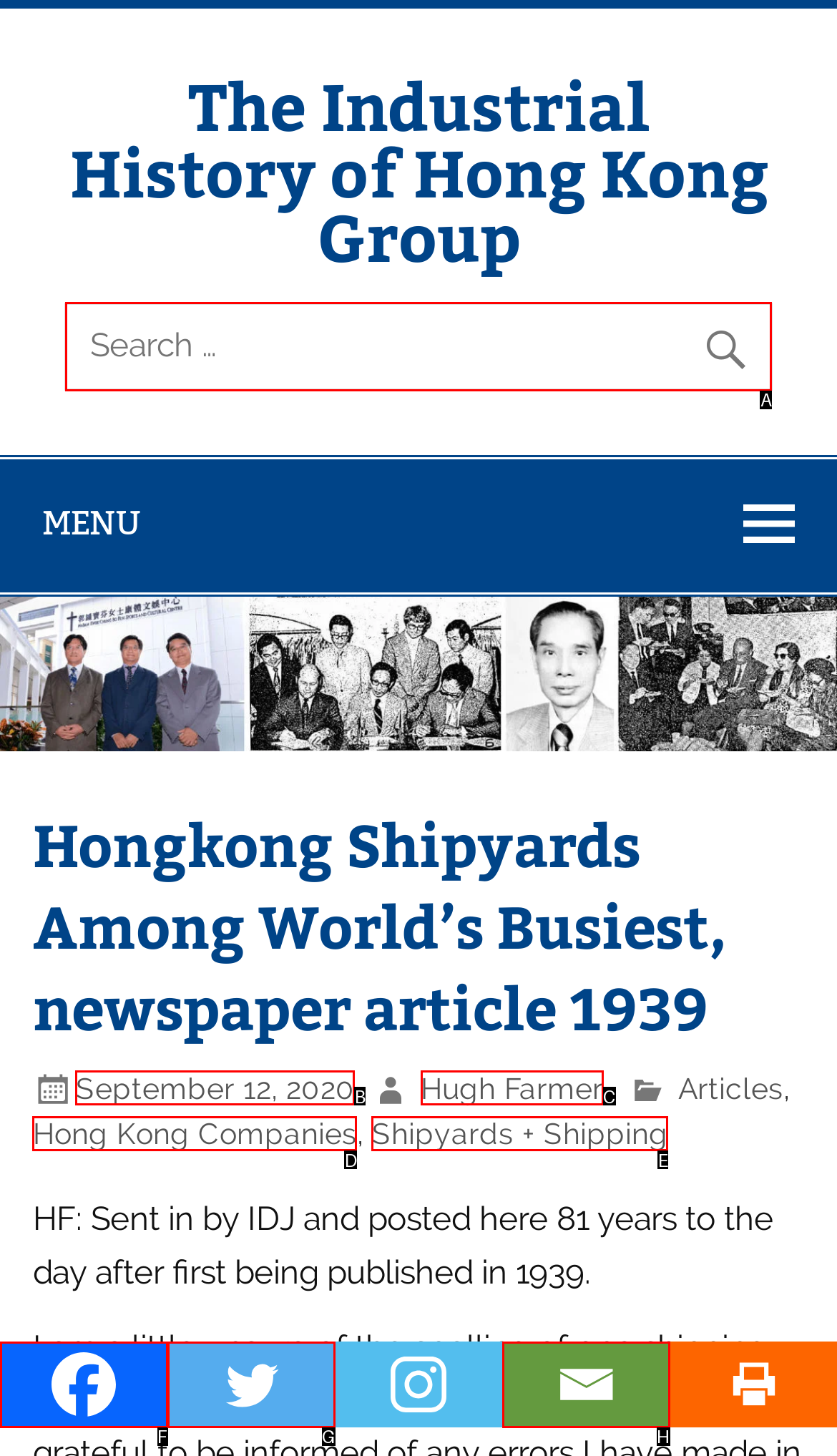Select the HTML element that corresponds to the description: Shipyards + Shipping
Reply with the letter of the correct option from the given choices.

E